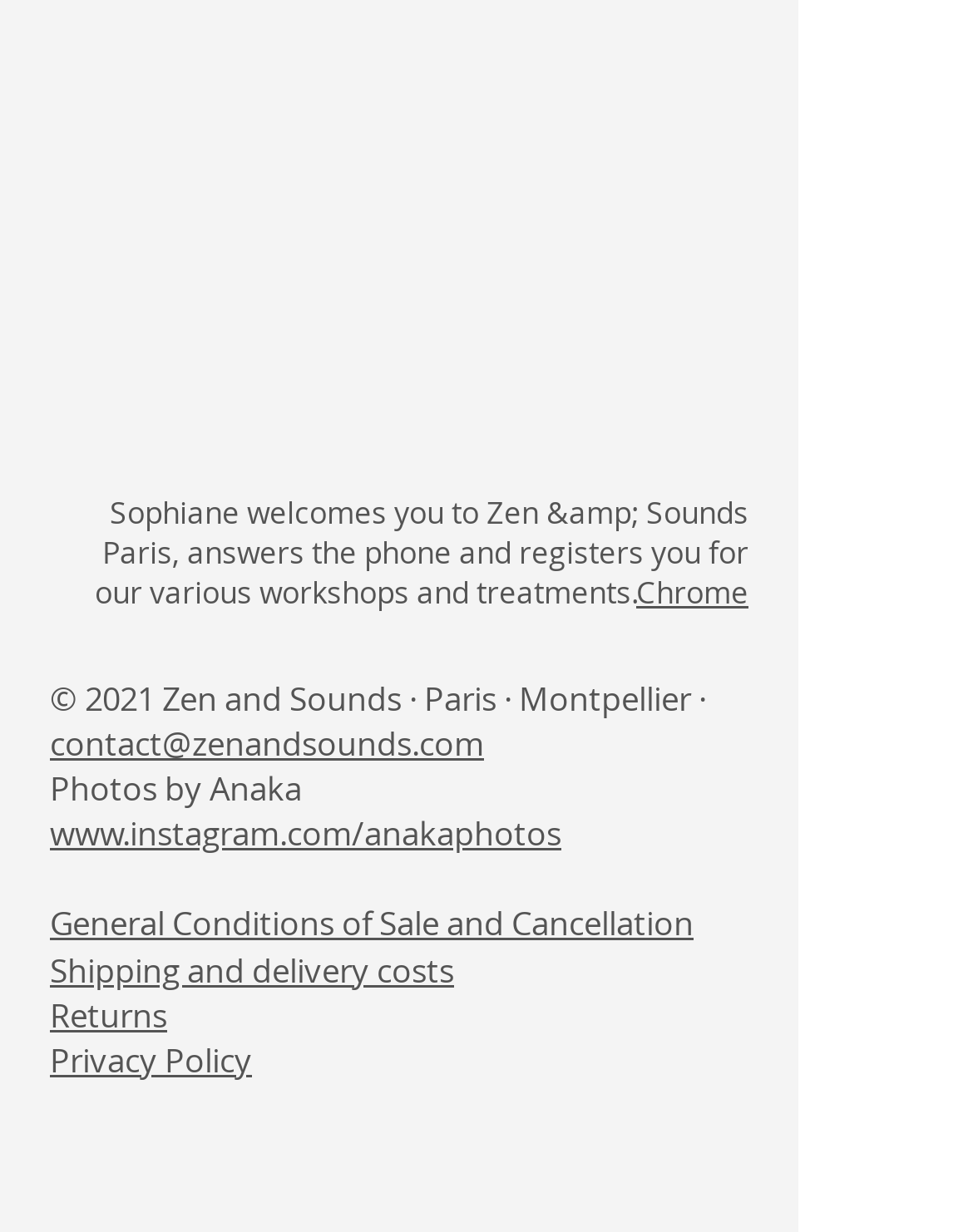Analyze the image and give a detailed response to the question:
What is the email address to contact?

The link element with the text 'contact@zenandsounds.com' is located at the bottom of the page, which is likely the email address to contact the website owner or administrator.